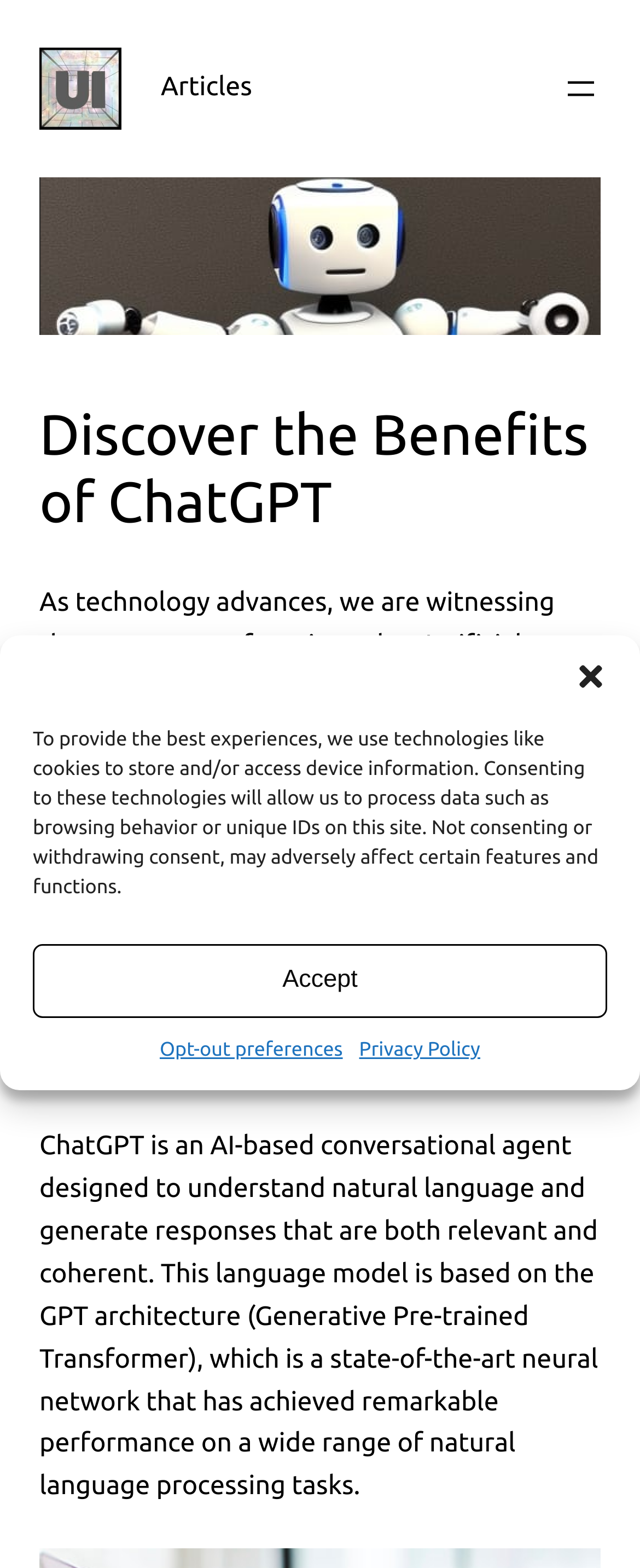Identify and provide the text of the main header on the webpage.

Discover the Benefits of ChatGPT